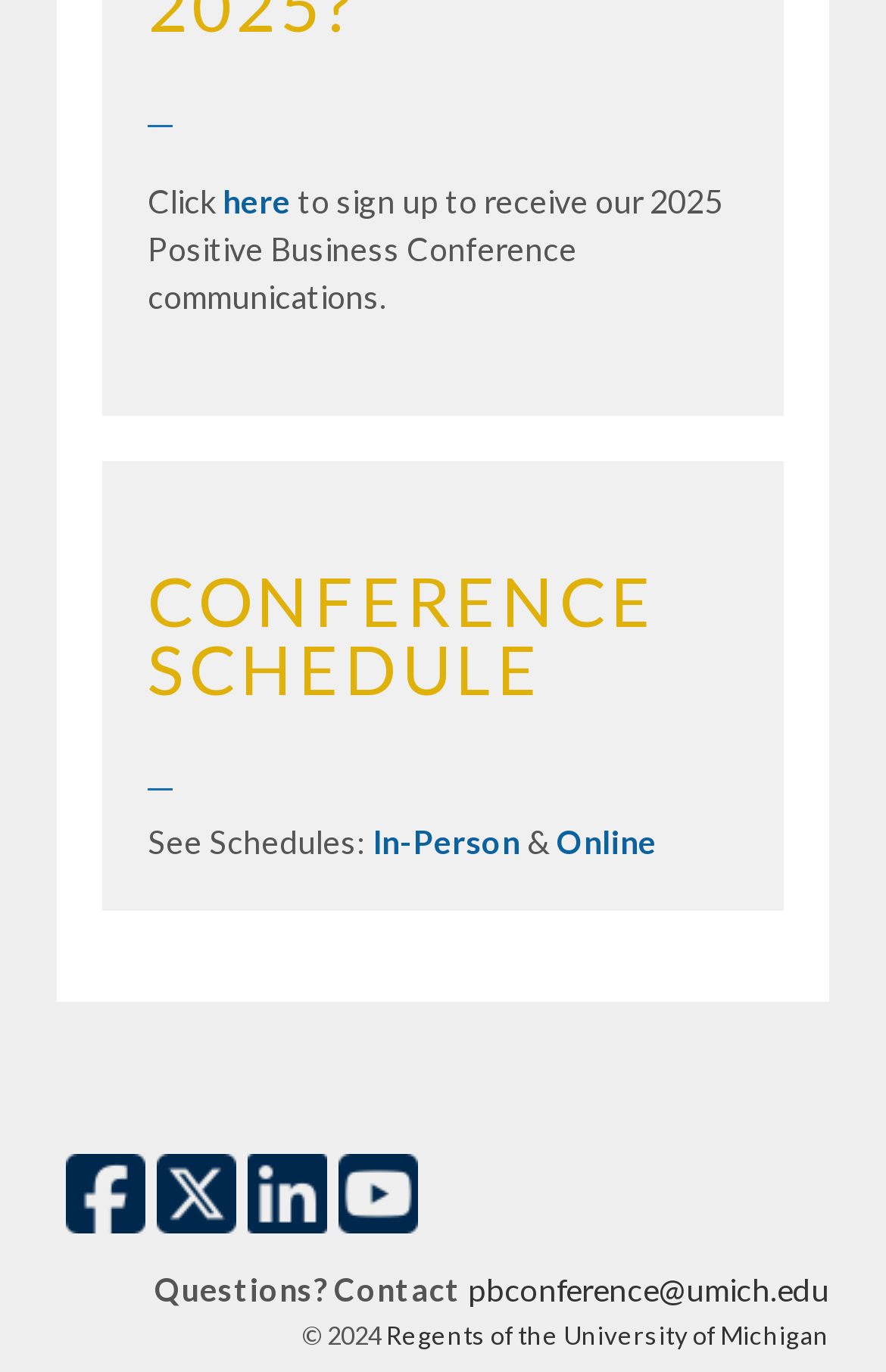Given the description: "pbconference@umich.edu", determine the bounding box coordinates of the UI element. The coordinates should be formatted as four float numbers between 0 and 1, [left, top, right, bottom].

[0.528, 0.926, 0.936, 0.954]